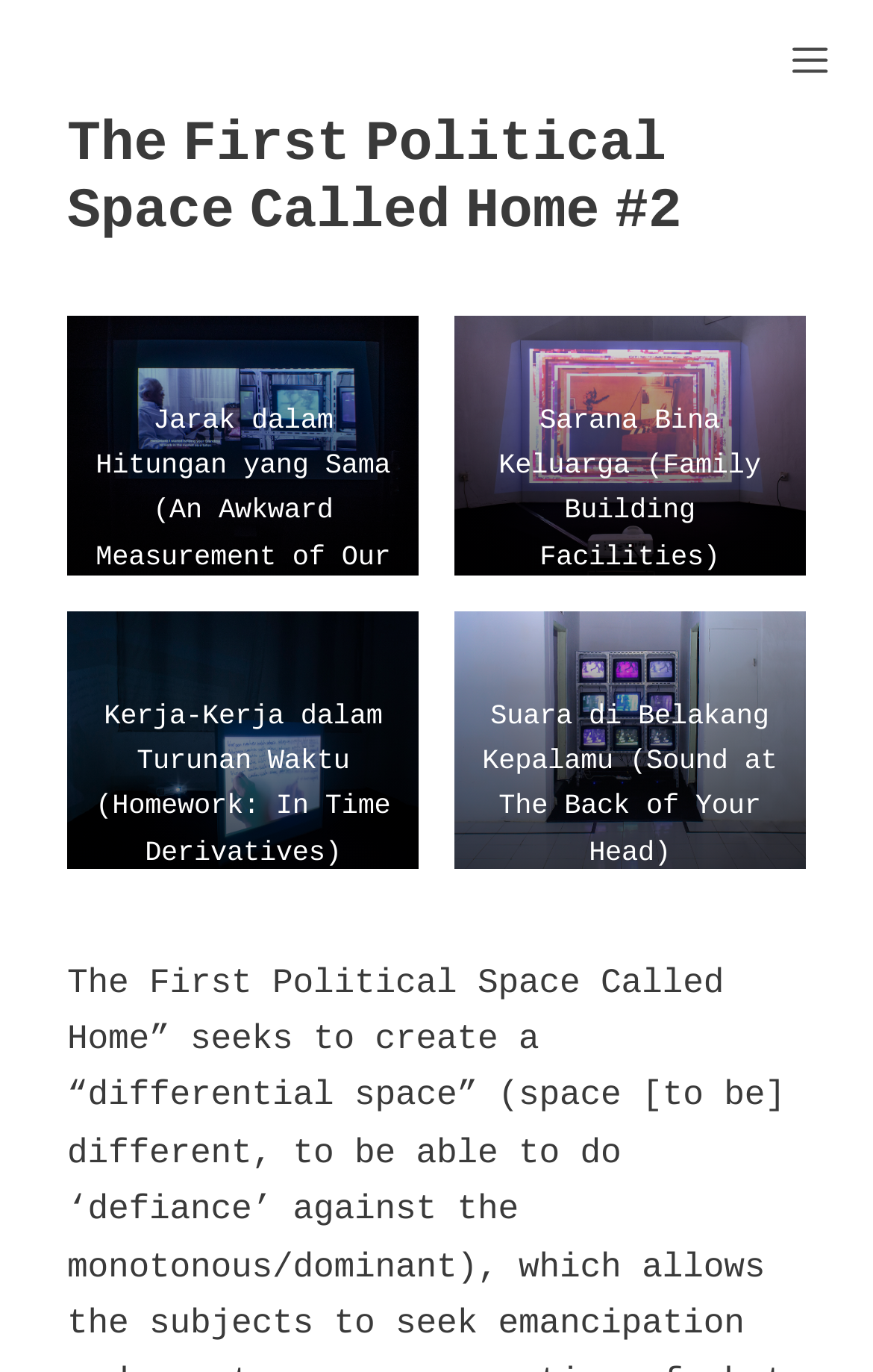What is the main heading of this webpage? Please extract and provide it.

The First Political Space Called Home #2